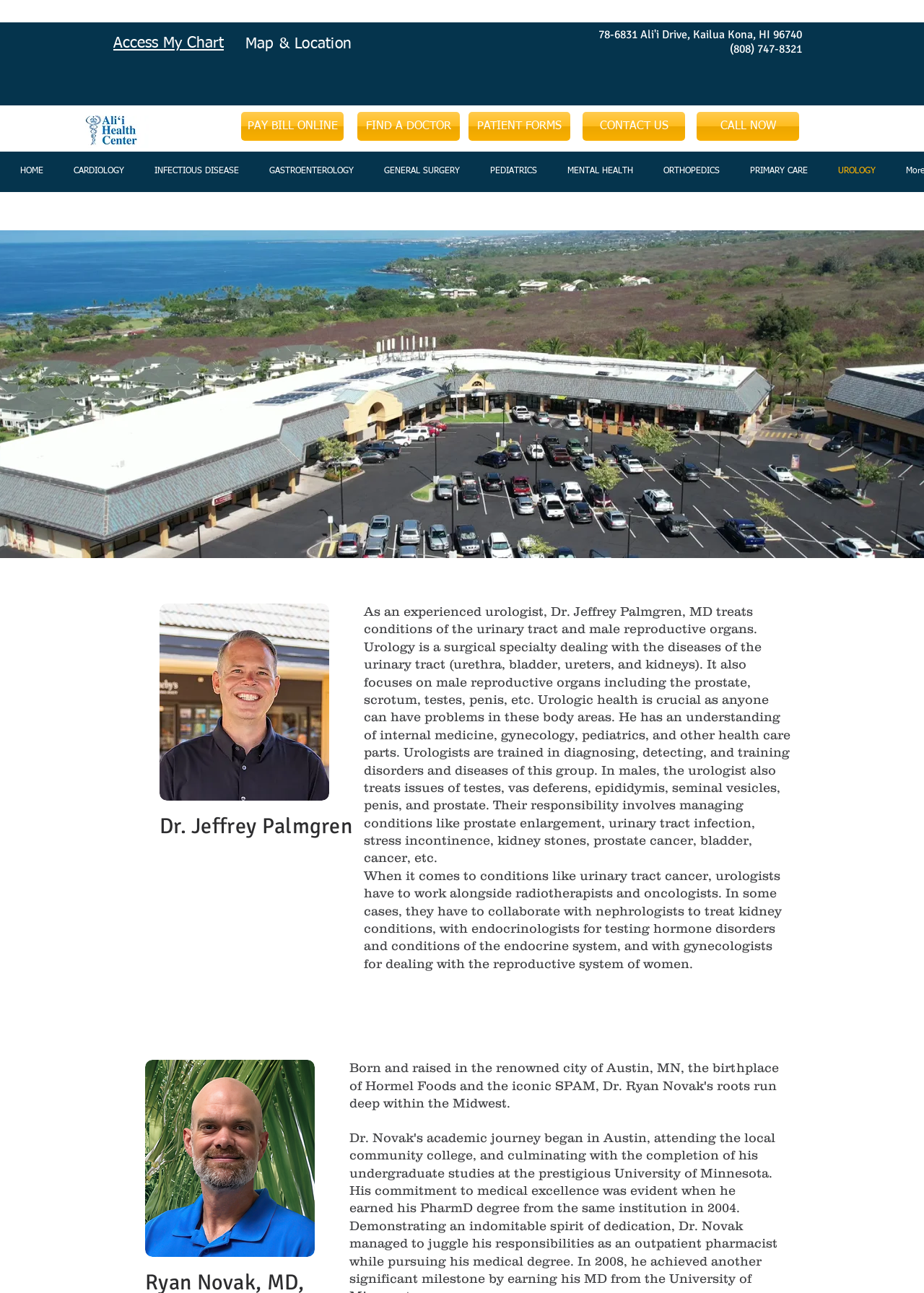Locate the bounding box coordinates of the element to click to perform the following action: 'Go to the homepage'. The coordinates should be given as four float values between 0 and 1, in the form of [left, top, right, bottom].

None